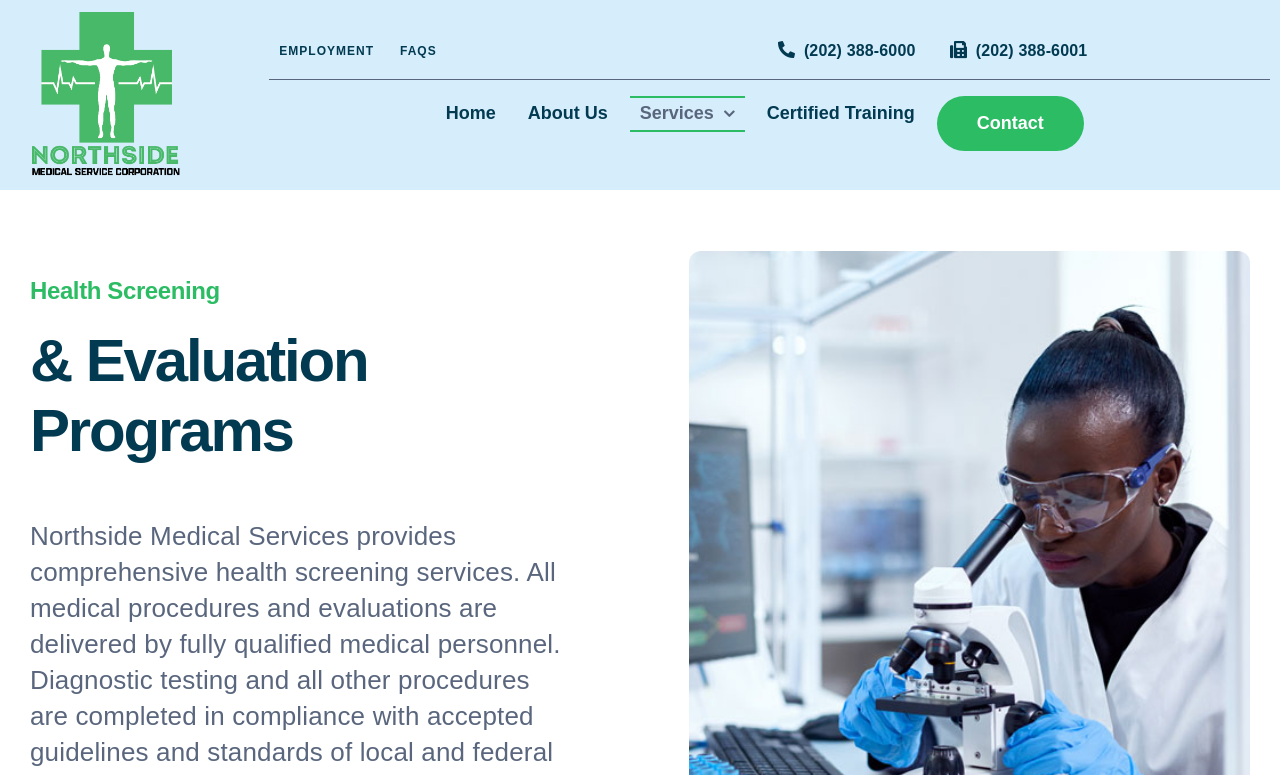Give a detailed account of the webpage, highlighting key information.

The webpage is about Health Screening and is provided by Northside Medical Service Corporation. At the top left, there is a link to the organization's homepage, labeled "NORTHSIDEMSC". 

To the right of the organization's link, there are two navigation menus. The first menu contains links to "EMPLOYMENT" and "FAQS". The second menu has two phone numbers, "(202) 388-6000" and "(202) 388-6001". 

Below these navigation menus, there is a third navigation menu that spans almost the entire width of the page. This menu has links to "Home", "About Us", "Services" (accompanied by an icon), "Certified Training", and "Contact". 

In the middle of the page, there are two headings. The first heading reads "Health Screening", and the second heading reads "& Evaluation Programs".